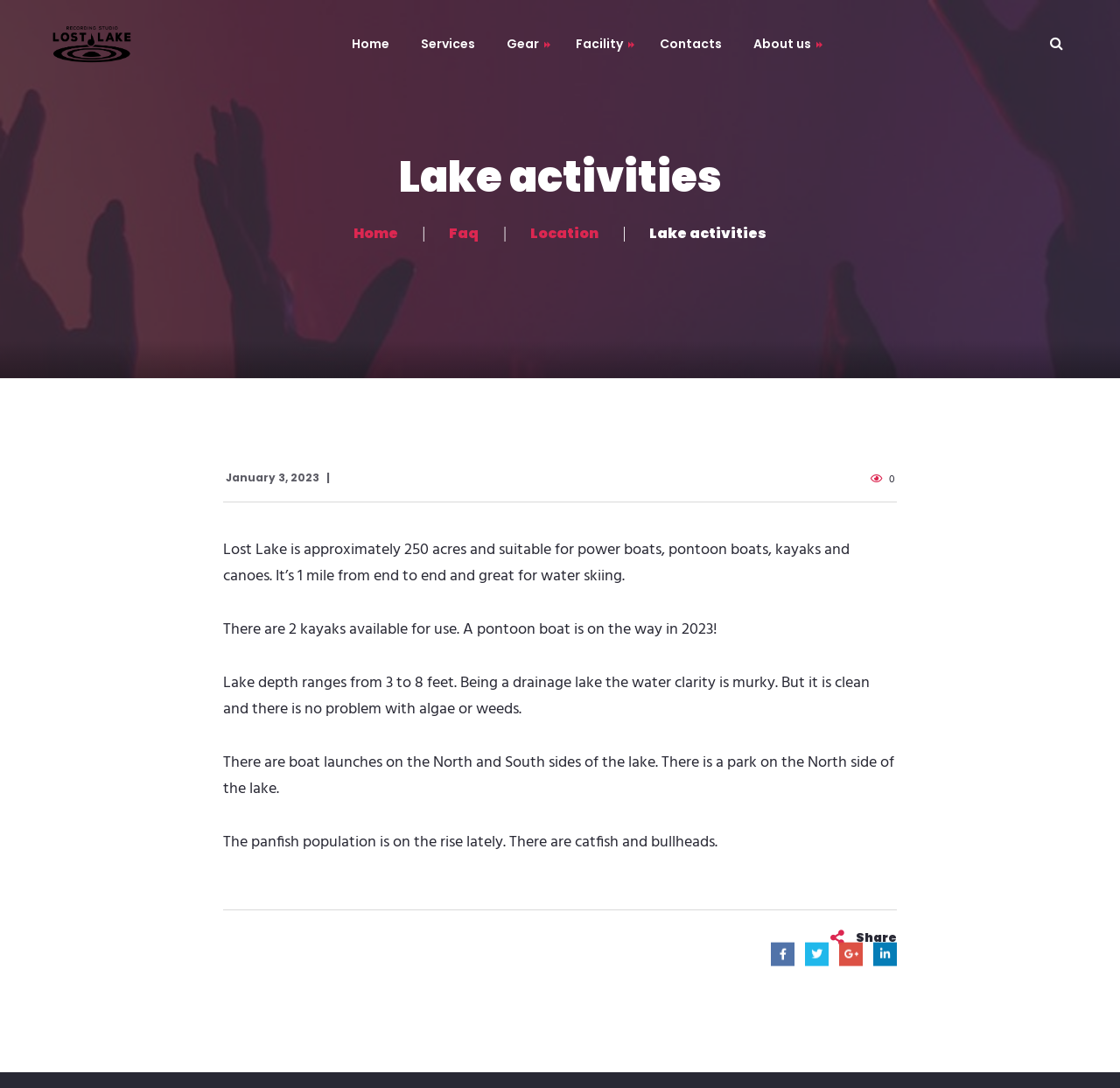Create a detailed description of the webpage's content and layout.

The webpage is about Lost Lake Recording Studio, with a focus on lake activities. At the top left, there is a logo image of Lost Lake Recording Studio, accompanied by a link to the studio's homepage. Next to it, there are several navigation links, including "Home", "Services", "Gear", and "Facility", which are aligned horizontally.

Below the navigation links, there is a section with multiple links related to the studio's equipment and facilities, such as "Interfaces/Rack Gear/Misc", "Microphones", and "Lake, Pier, Fire Pit and Deck". These links are arranged in a vertical column.

On the right side of the page, there is a section with links to "About us", "FAQ", and "Contacts". Above this section, there is a heading that reads "Lake activities".

The main content of the page is an article that provides information about Lost Lake. The article is divided into several paragraphs, which describe the lake's size, suitability for various water activities, and its features, such as boat launches and a park. The article also mentions the lake's water clarity and the types of fish that can be found in it.

At the bottom of the article, there are social media sharing links, represented by icons.